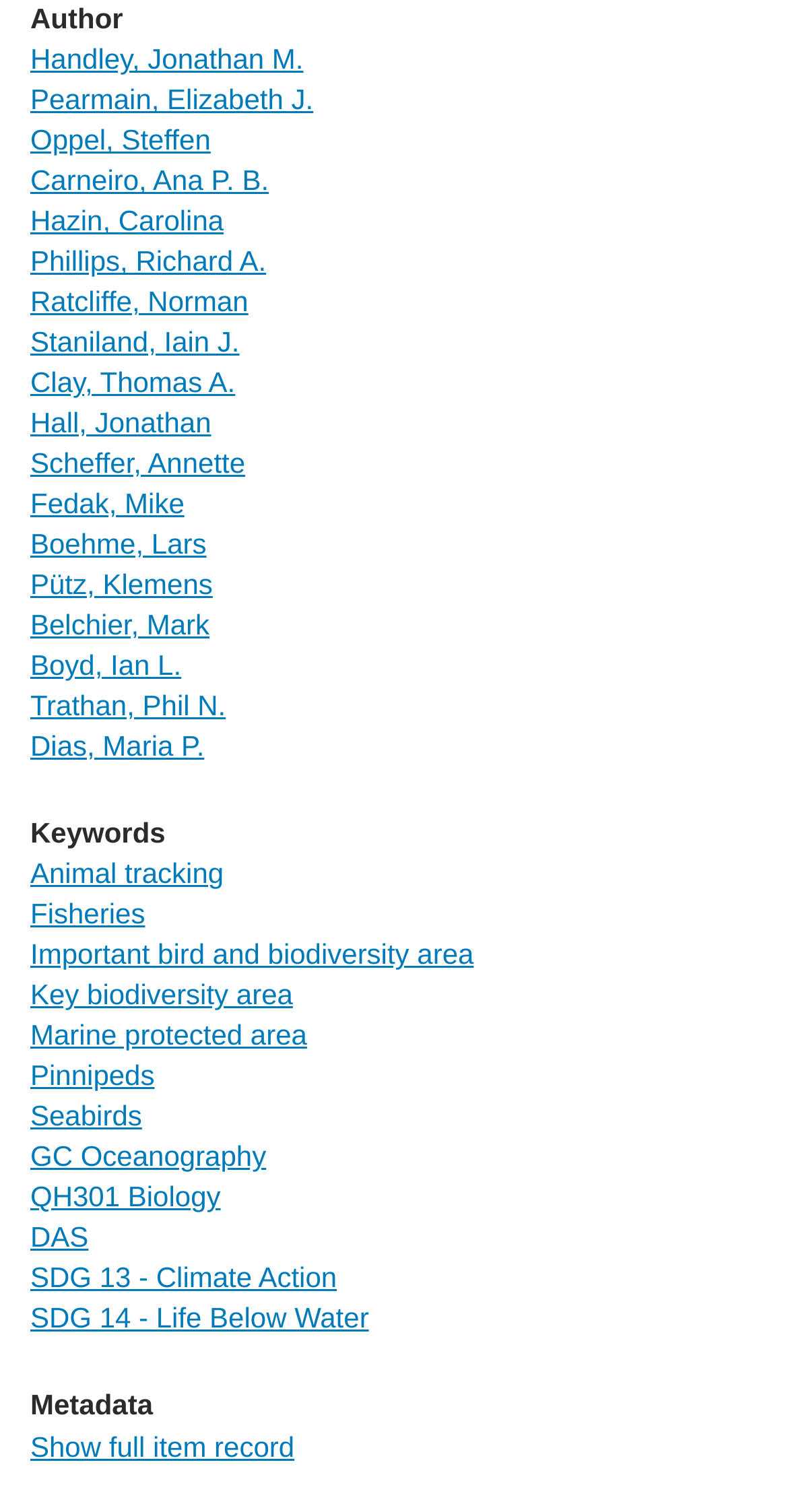How many authors are listed?
Please analyze the image and answer the question with as much detail as possible.

The webpage has a heading 'Author' followed by a list of 17 links, which are the authors listed.